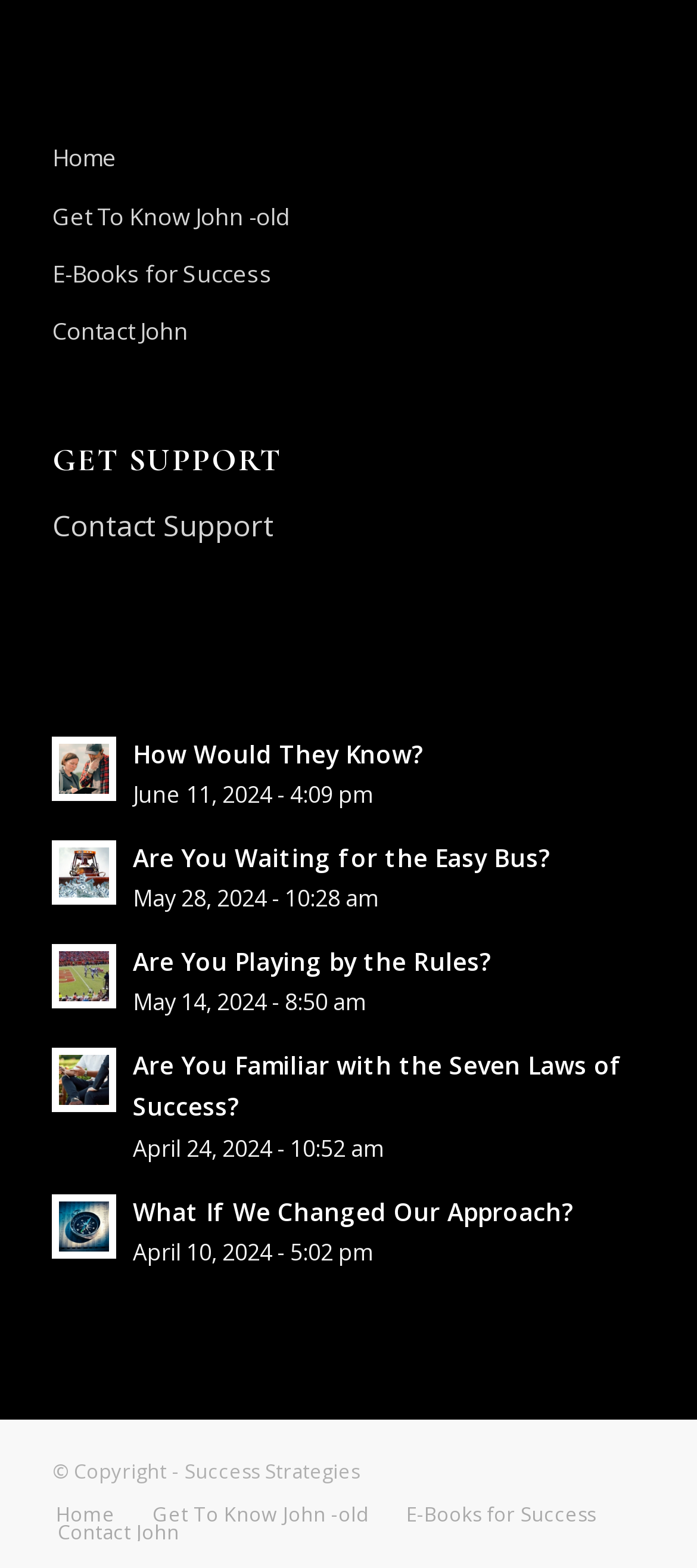Please identify the bounding box coordinates of the element I need to click to follow this instruction: "go to home page".

[0.075, 0.083, 0.925, 0.12]